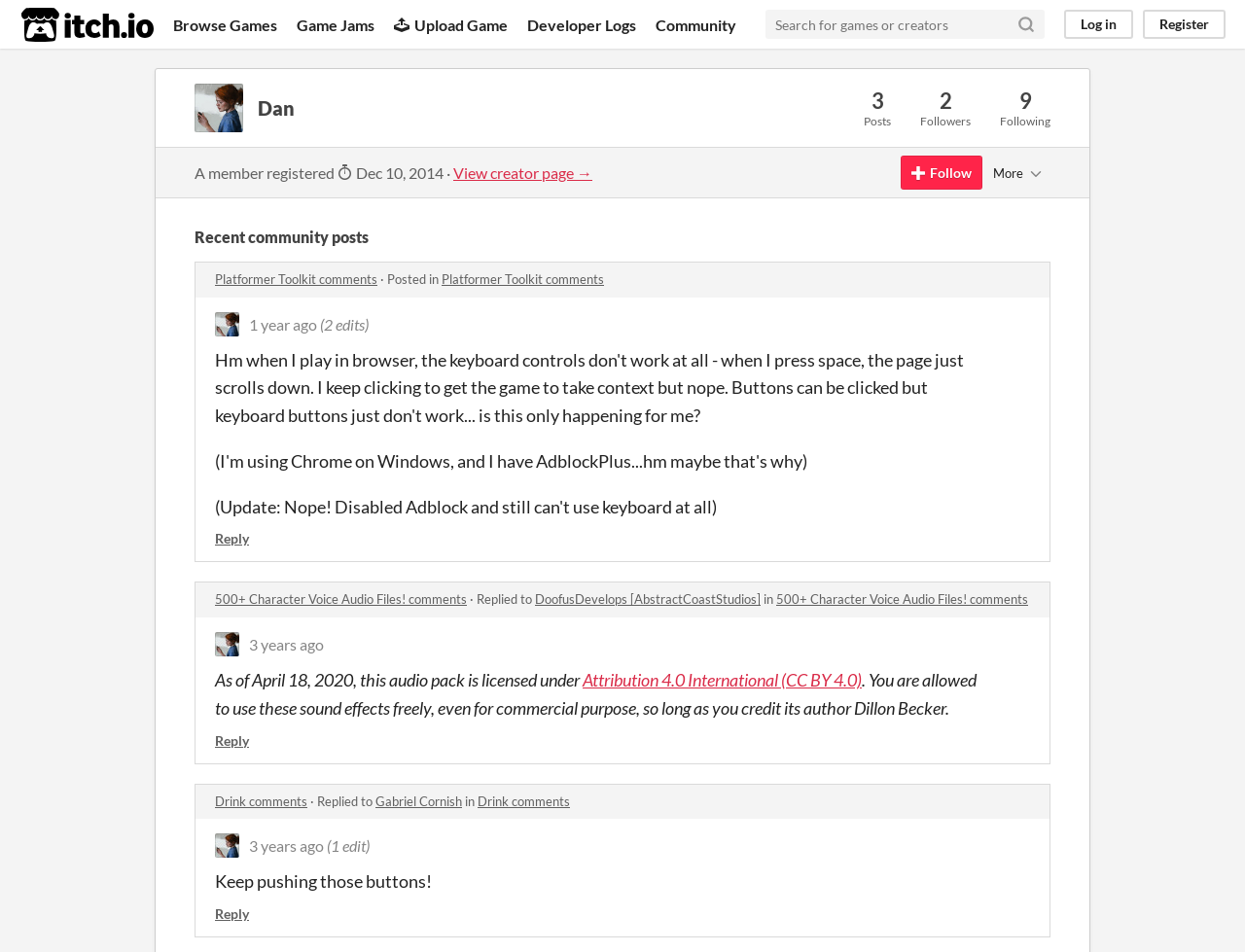Kindly determine the bounding box coordinates of the area that needs to be clicked to fulfill this instruction: "Reply".

[0.173, 0.557, 0.2, 0.575]